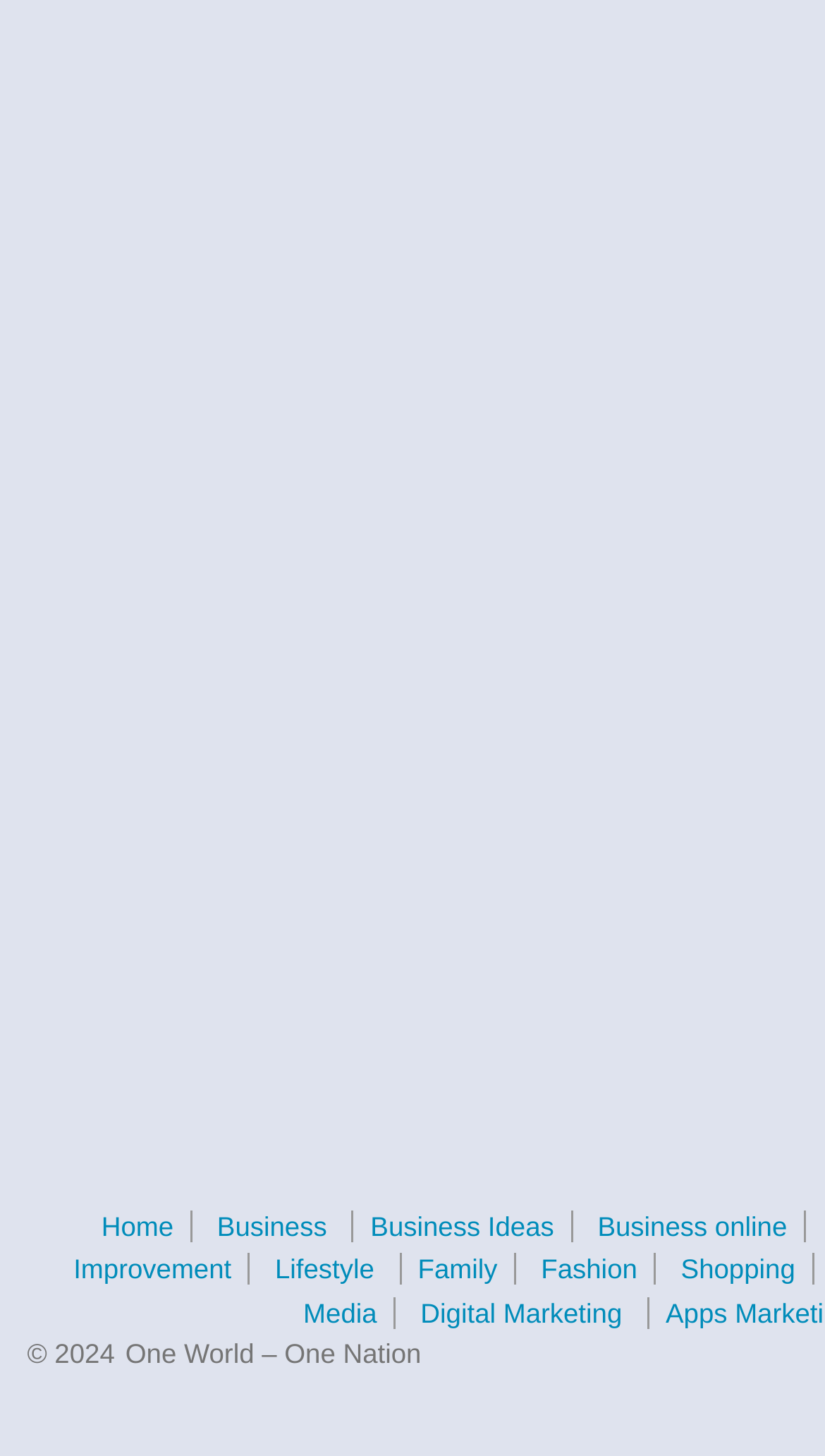Consider the image and give a detailed and elaborate answer to the question: 
How many links are there in the Lifestyle section?

By counting the links in the Lifestyle section, I can see that there are three links: Family, Fashion, and Shopping. These links are located in the Lifestyle section, indicating that there are three options in this category.